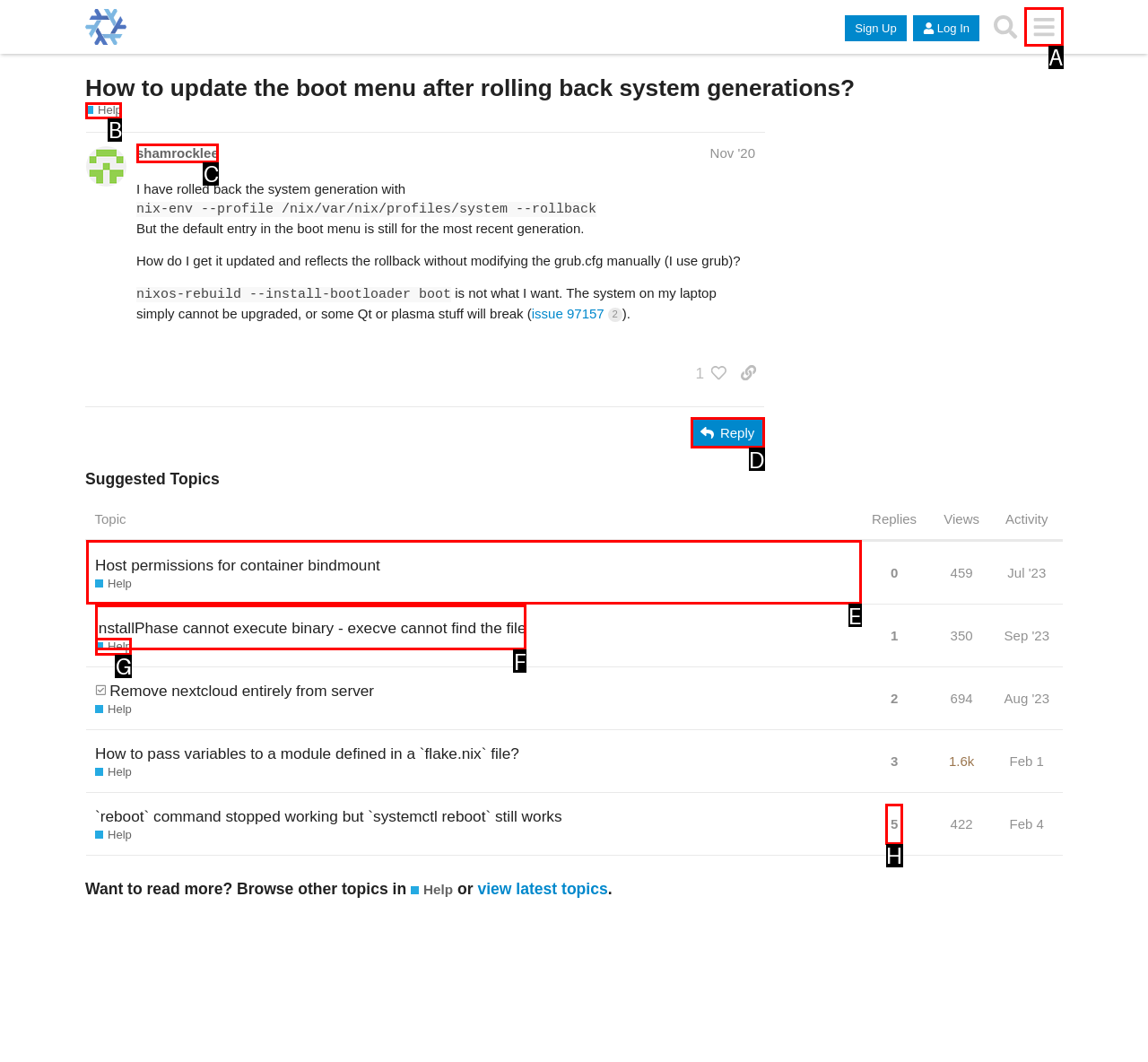Identify the correct HTML element to click for the task: View the suggested topic 'Host permissions for container bindmount'. Provide the letter of your choice.

E